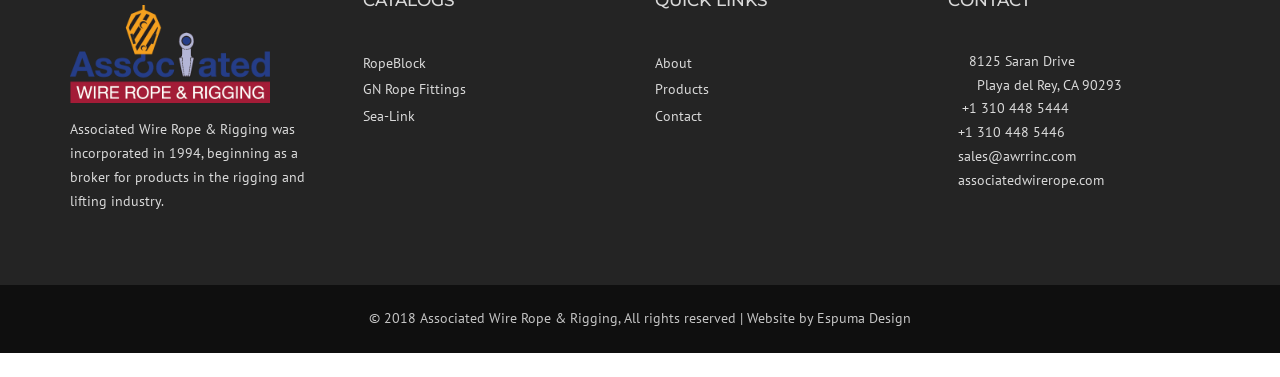What is the year Associated Wire Rope & Rigging was incorporated?
Provide an in-depth and detailed answer to the question.

The answer can be found in the StaticText element with the text 'Associated Wire Rope & Rigging was incorporated in 1994, beginning as a broker for products in the rigging and lifting industry.'